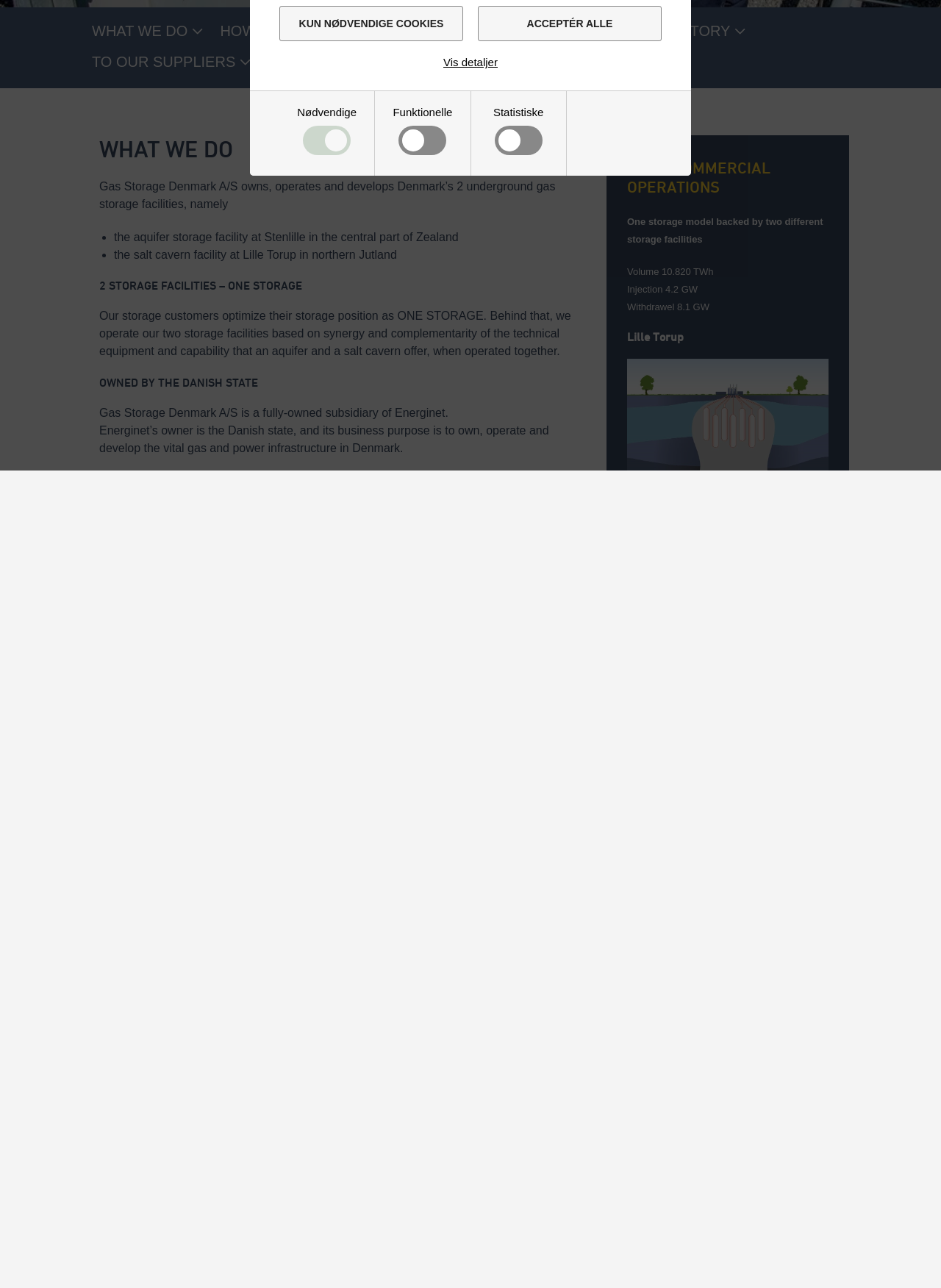Provide the bounding box coordinates of the HTML element described by the text: "Funktionelle". The coordinates should be in the format [left, top, right, bottom] with values between 0 and 1.

[0.297, 0.153, 0.398, 0.167]